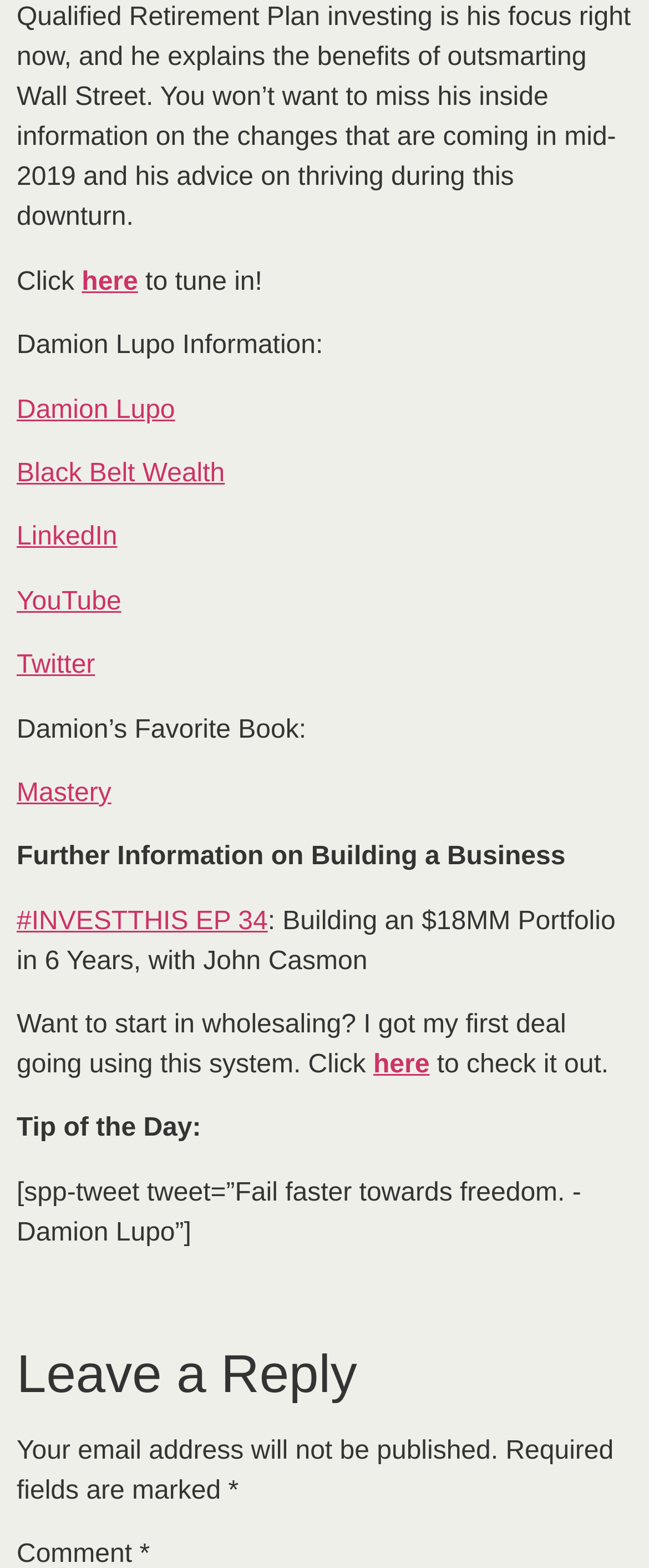Please find and report the bounding box coordinates of the element to click in order to perform the following action: "Get started with wholesaling". The coordinates should be expressed as four float numbers between 0 and 1, in the format [left, top, right, bottom].

[0.575, 0.67, 0.662, 0.688]